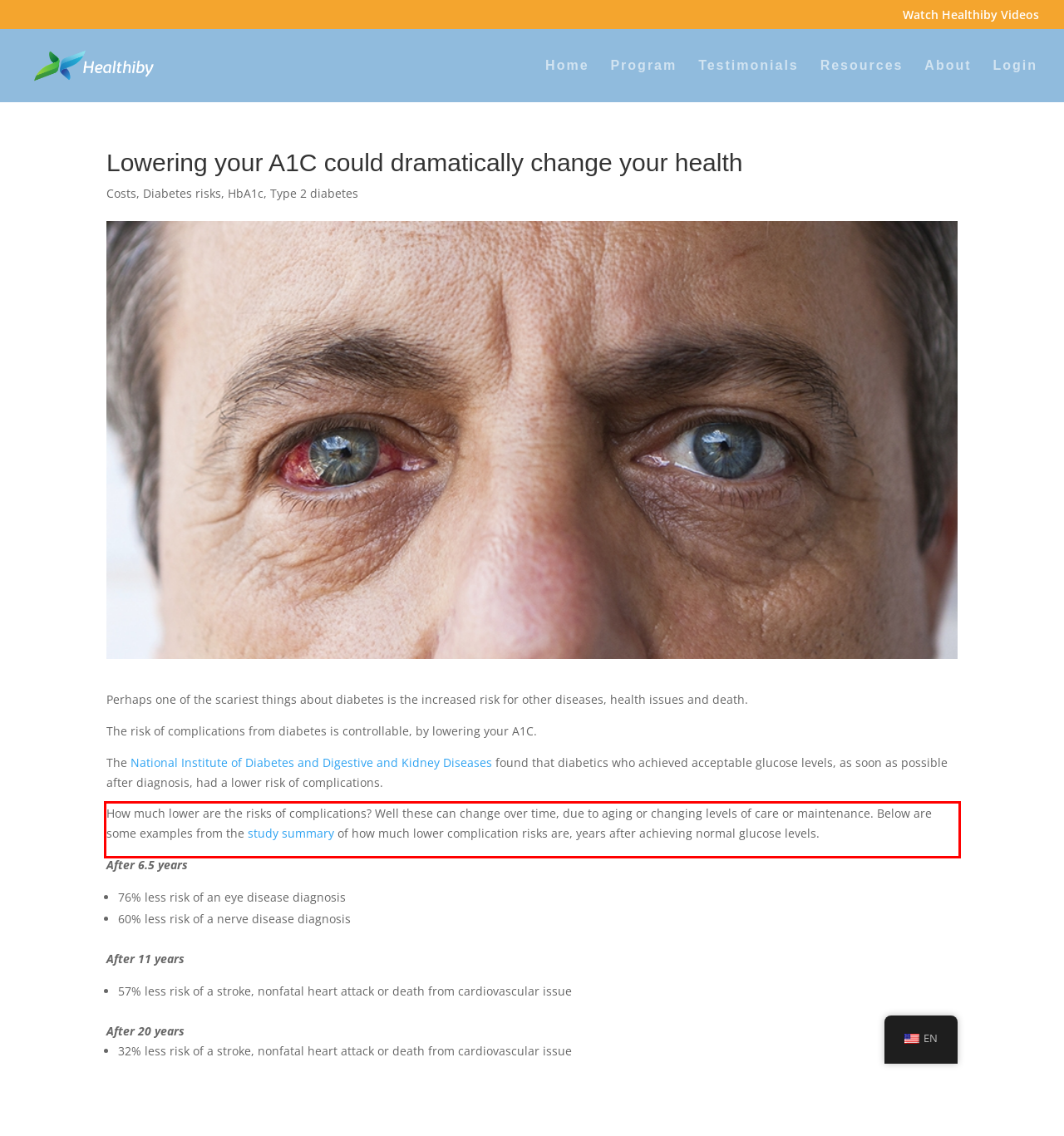You are given a screenshot showing a webpage with a red bounding box. Perform OCR to capture the text within the red bounding box.

How much lower are the risks of complications? Well these can change over time, due to aging or changing levels of care or maintenance. Below are some examples from the study summary of how much lower complication risks are, years after achieving normal glucose levels.